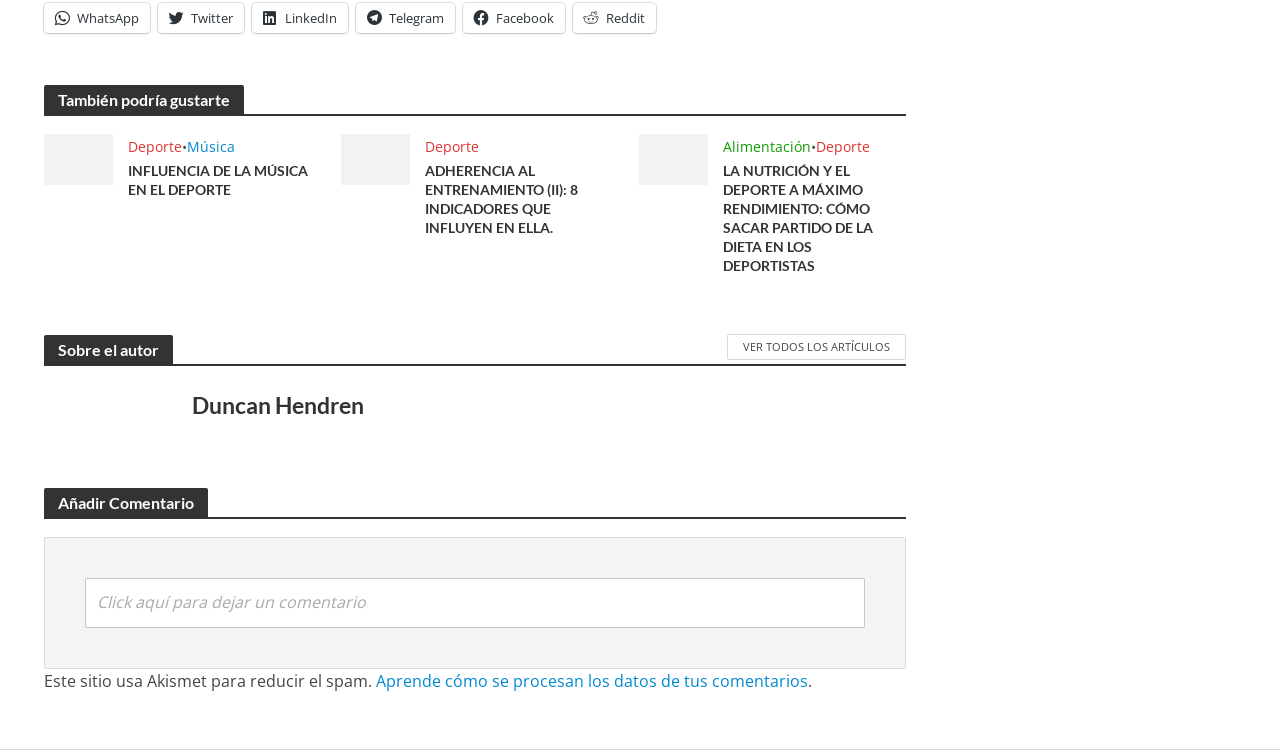Please provide a one-word or phrase answer to the question: 
Who is the author of the articles?

Duncan Hendren